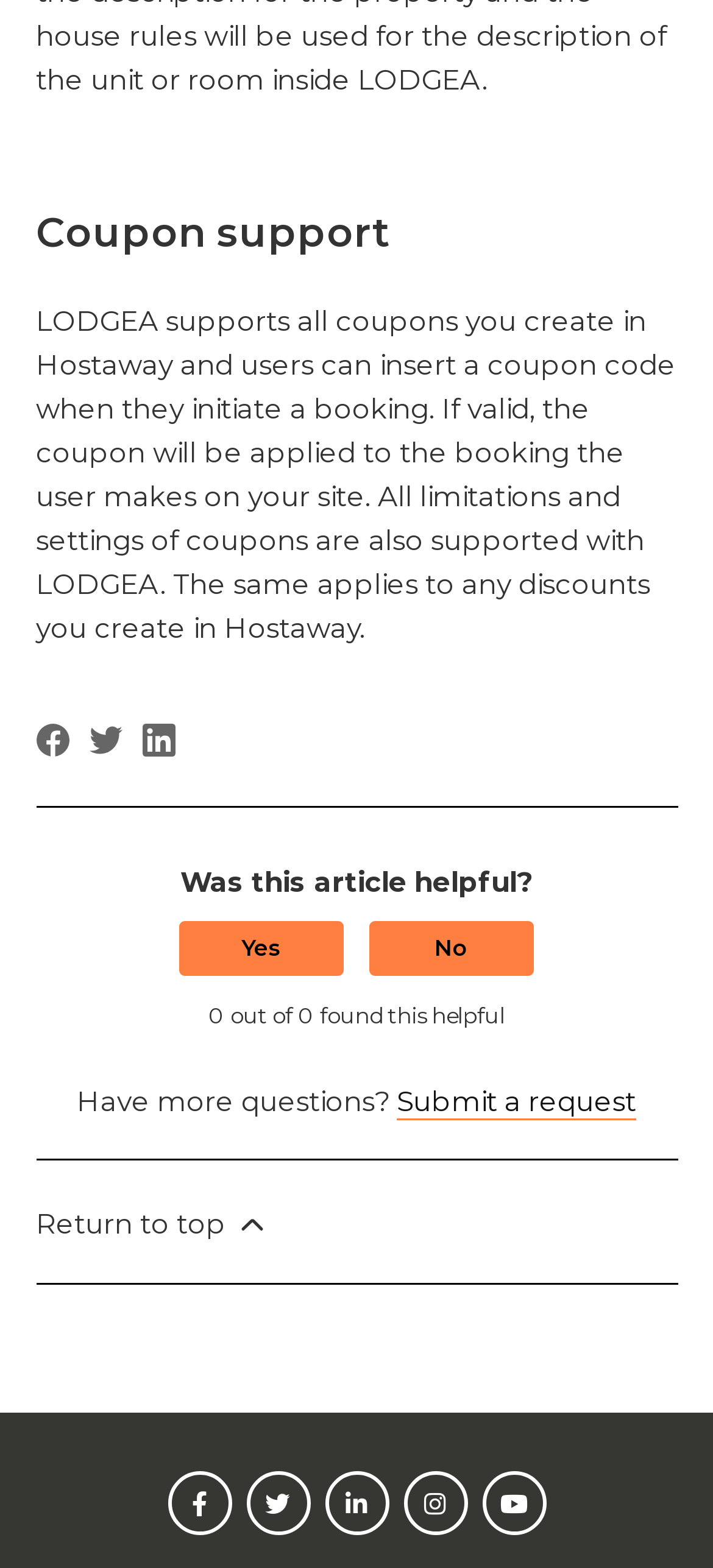What is the current rating of the article?
Answer the question with detailed information derived from the image.

The webpage displays a rating of '0 out of 0 found this helpful', indicating that no users have rated the article yet.